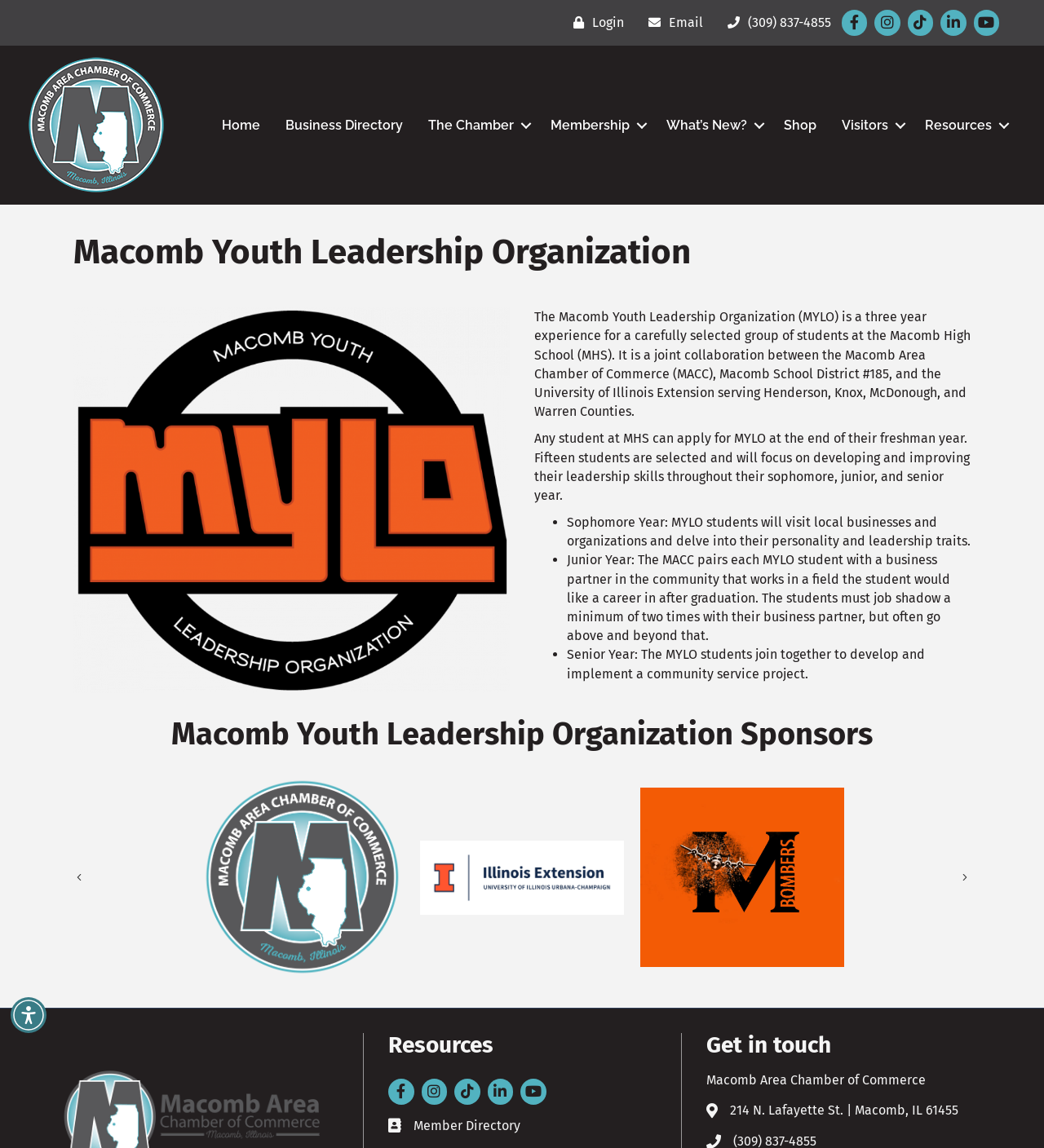What is the purpose of the junior year in MYLO?
Using the image as a reference, give a one-word or short phrase answer.

Job shadowing